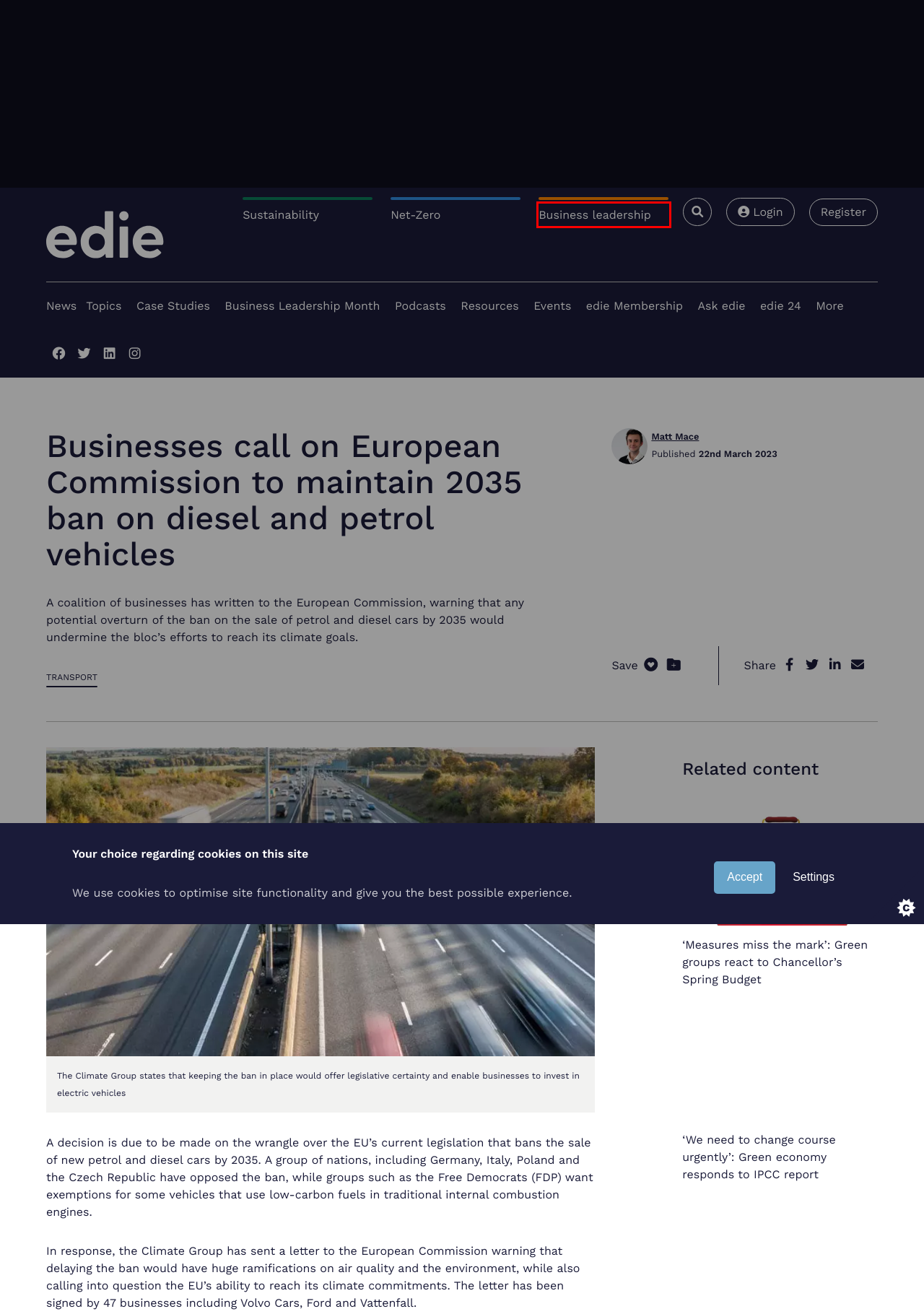Examine the screenshot of the webpage, noting the red bounding box around a UI element. Pick the webpage description that best matches the new page after the element in the red bounding box is clicked. Here are the candidates:
A. edie
B. Business Leadership Month (March 2024)  - edie
C. News  - edie
D. Matt Mace - edie
E. Transport  - edie
F. ‘We need to change course urgently’: Green economy responds to IPCC report - edie
G. Reports & Guides  - edie
H. Business leadership  - edie

H